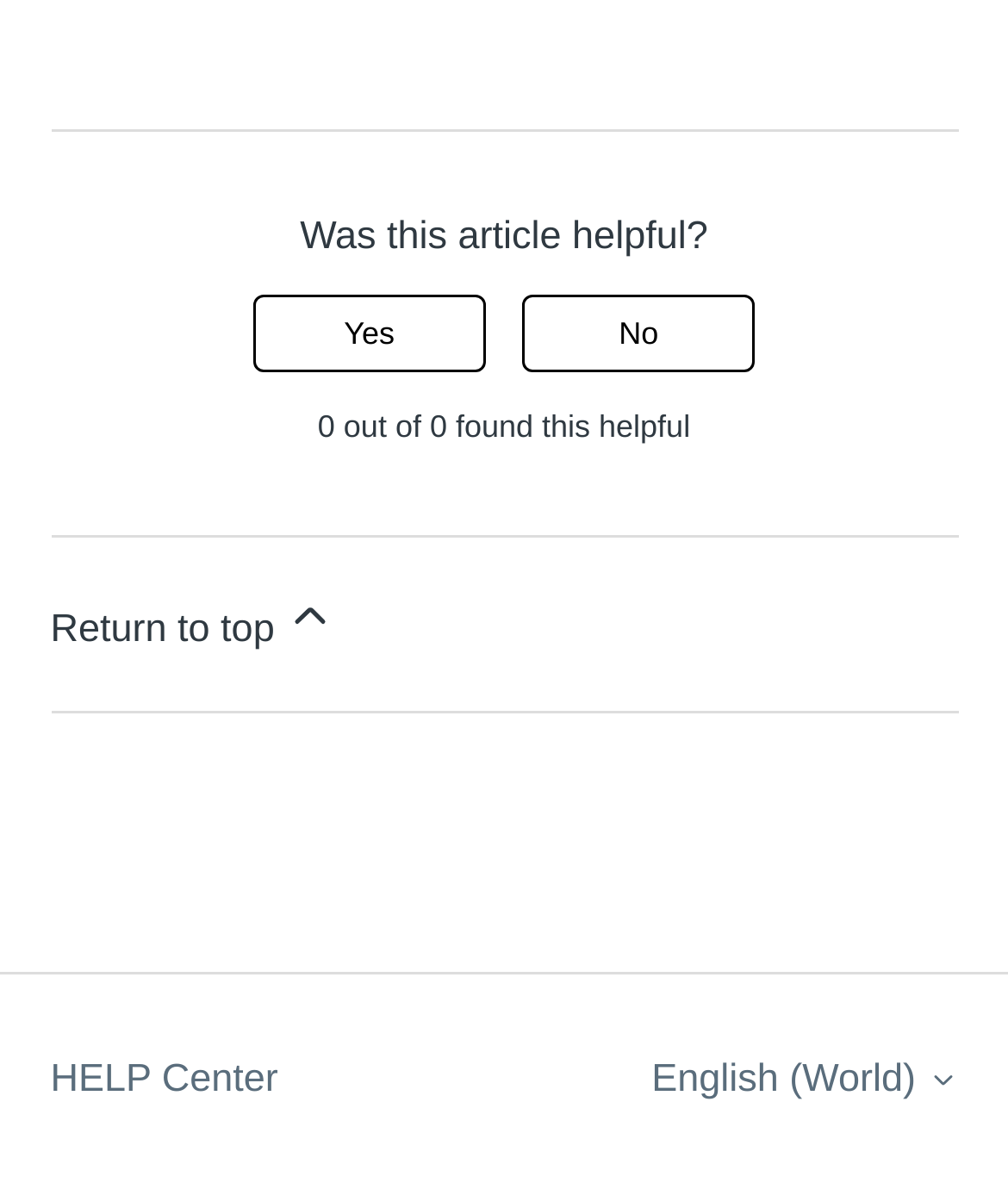Identify the coordinates of the bounding box for the element described below: "Return to top". Return the coordinates as four float numbers between 0 and 1: [left, top, right, bottom].

[0.05, 0.451, 0.95, 0.598]